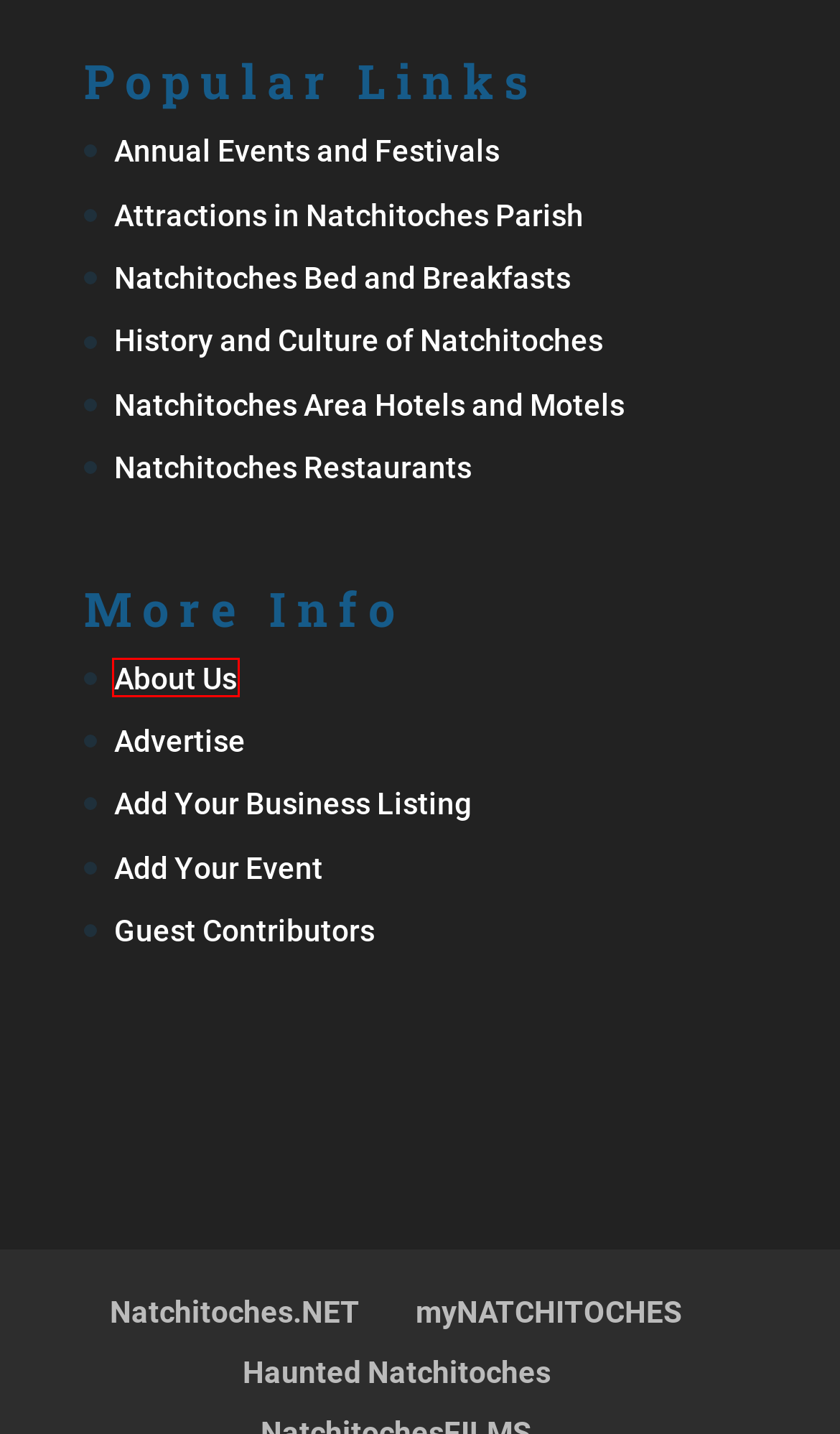You are provided with a screenshot of a webpage highlighting a UI element with a red bounding box. Choose the most suitable webpage description that matches the new page after clicking the element in the bounding box. Here are the candidates:
A. My Natchitoches is YOUR Natchitoches
B. Natchitoches Hotels and Motels
C. Haunted Natchitoches | The Other Side of Louisiana's Oldest Town
D. About Natchitoches.NET
E. Events and Festivals around Natchitoches Parish
F. Attractions in Natchitoches, Louisiana
G. Restaurants in Natchitoches, Louisiana
H. Advertise on the Natchitoches.NETwork - Come Explore Natchitoches, Louisiana

D